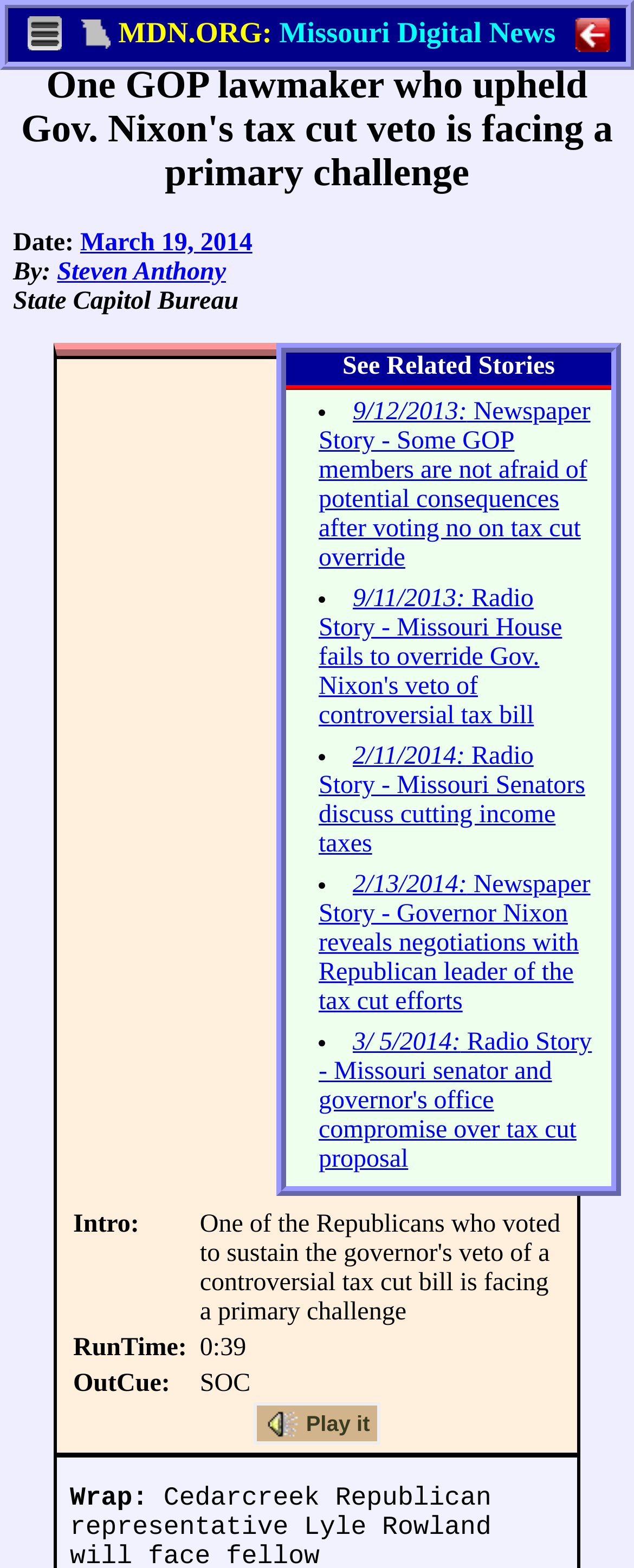What is the runtime of the audio?
Please answer the question with a detailed and comprehensive explanation.

I found the runtime of the audio by looking at the table and finding the row with the 'RunTime:' label, and the corresponding gridcell with the value '0:39'.